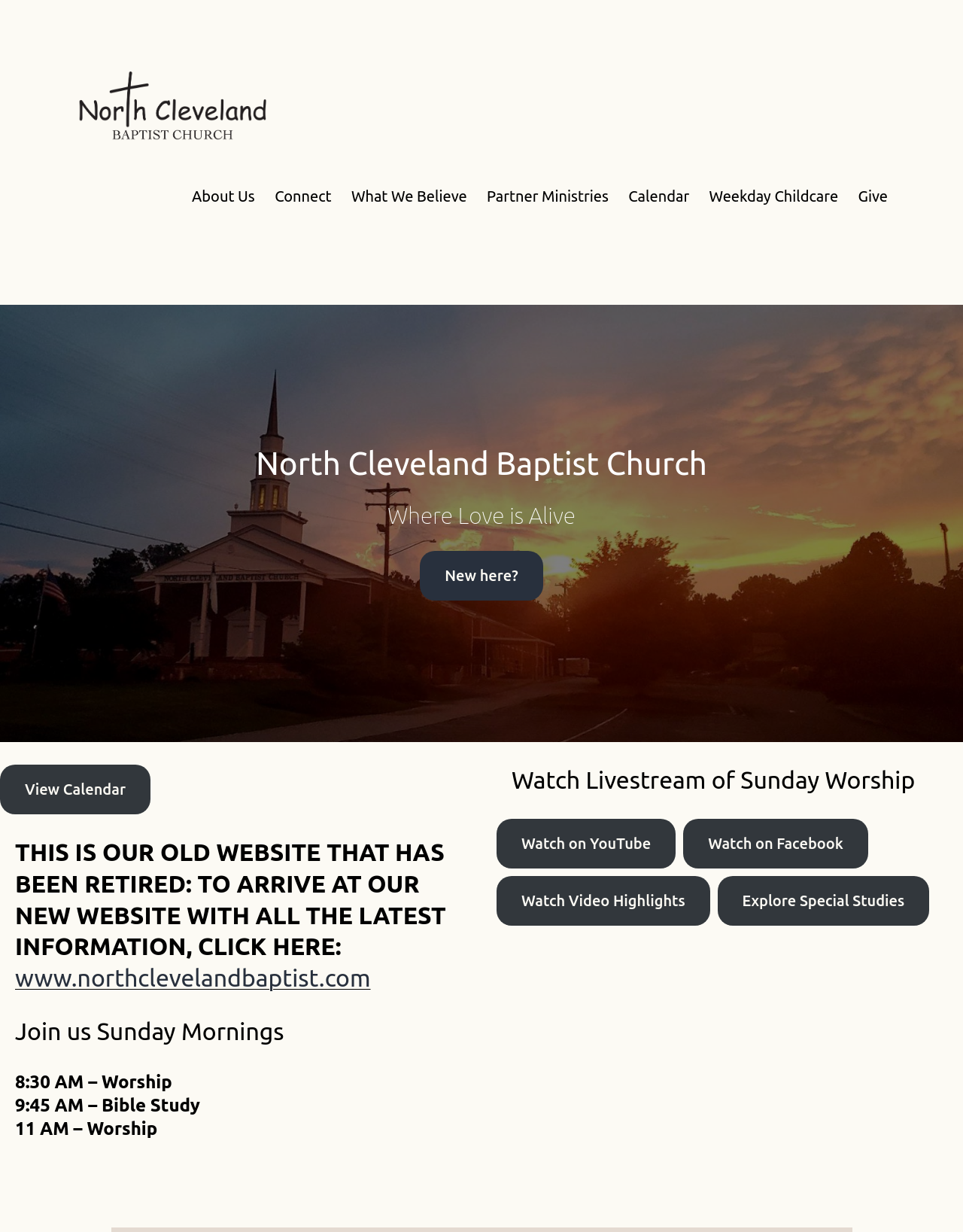What is the name of the church?
Give a detailed explanation using the information visible in the image.

The name of the church can be found in the heading element at the top of the webpage, which reads 'North Cleveland Baptist Church'. This is also confirmed by the navigation menu, which has a link to 'About Us' that likely provides more information about the church.